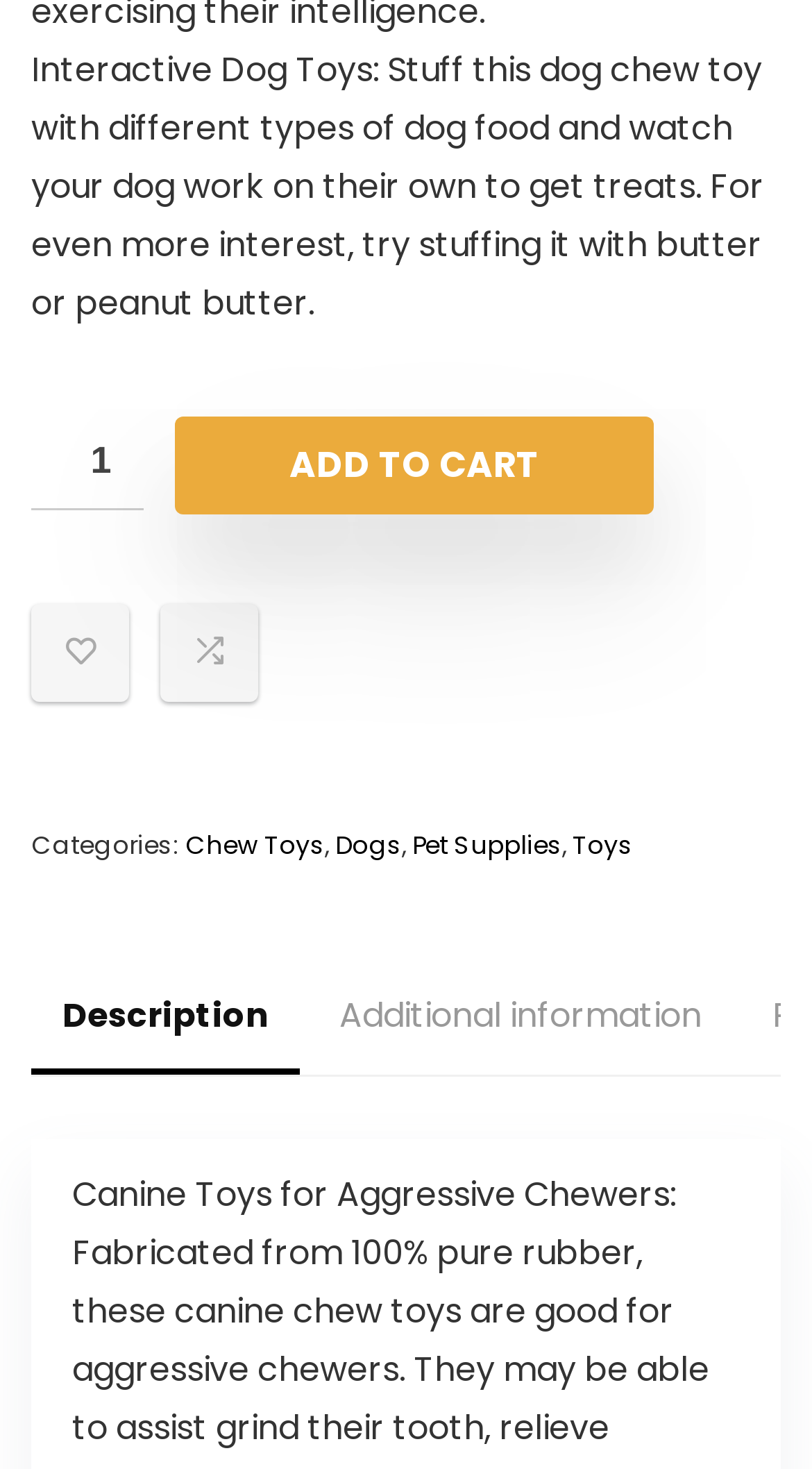Specify the bounding box coordinates of the area that needs to be clicked to achieve the following instruction: "Read product description".

[0.038, 0.652, 0.369, 0.731]